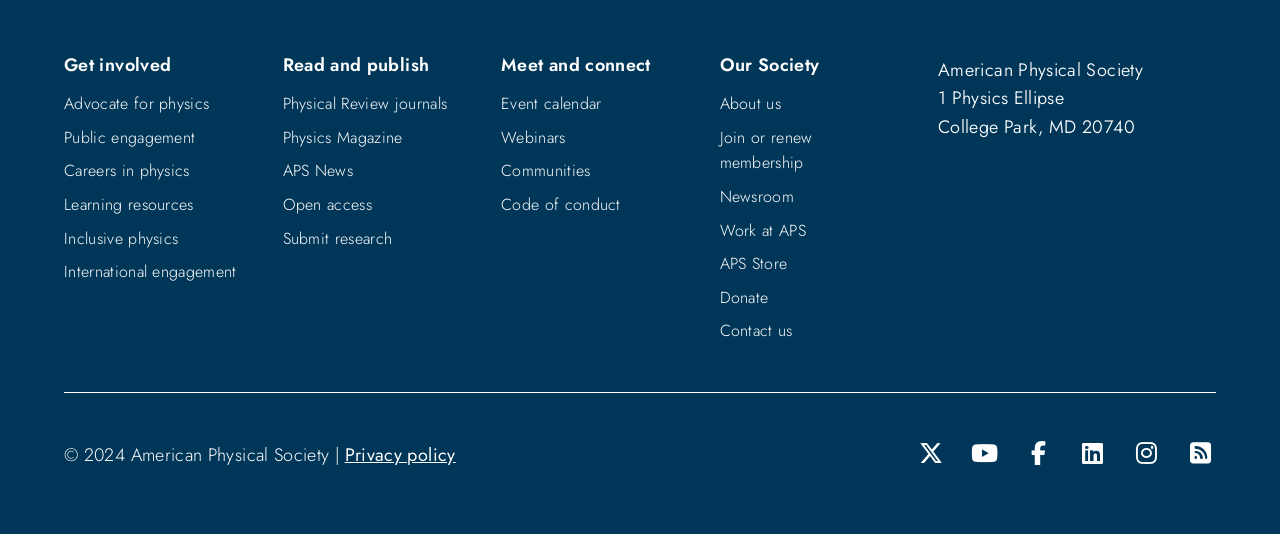Can you look at the image and give a comprehensive answer to the question:
What are the different publications offered by the organization?

The webpage provides a section 'Read and publish' which lists different publications offered by the organization, including Physical Review journals, Physics Magazine, and APS News.